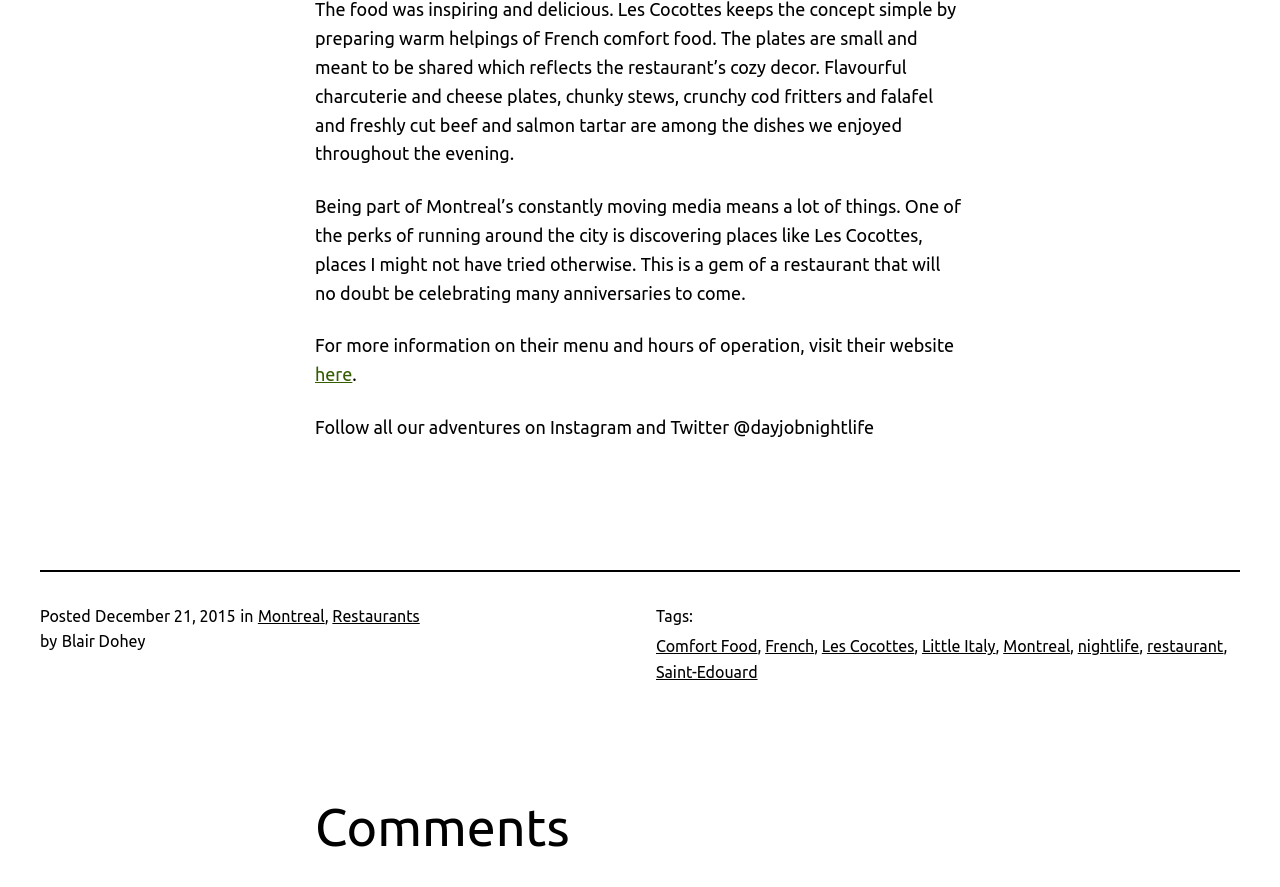Using the webpage screenshot, locate the HTML element that fits the following description and provide its bounding box: "Little Italy".

[0.72, 0.718, 0.778, 0.738]